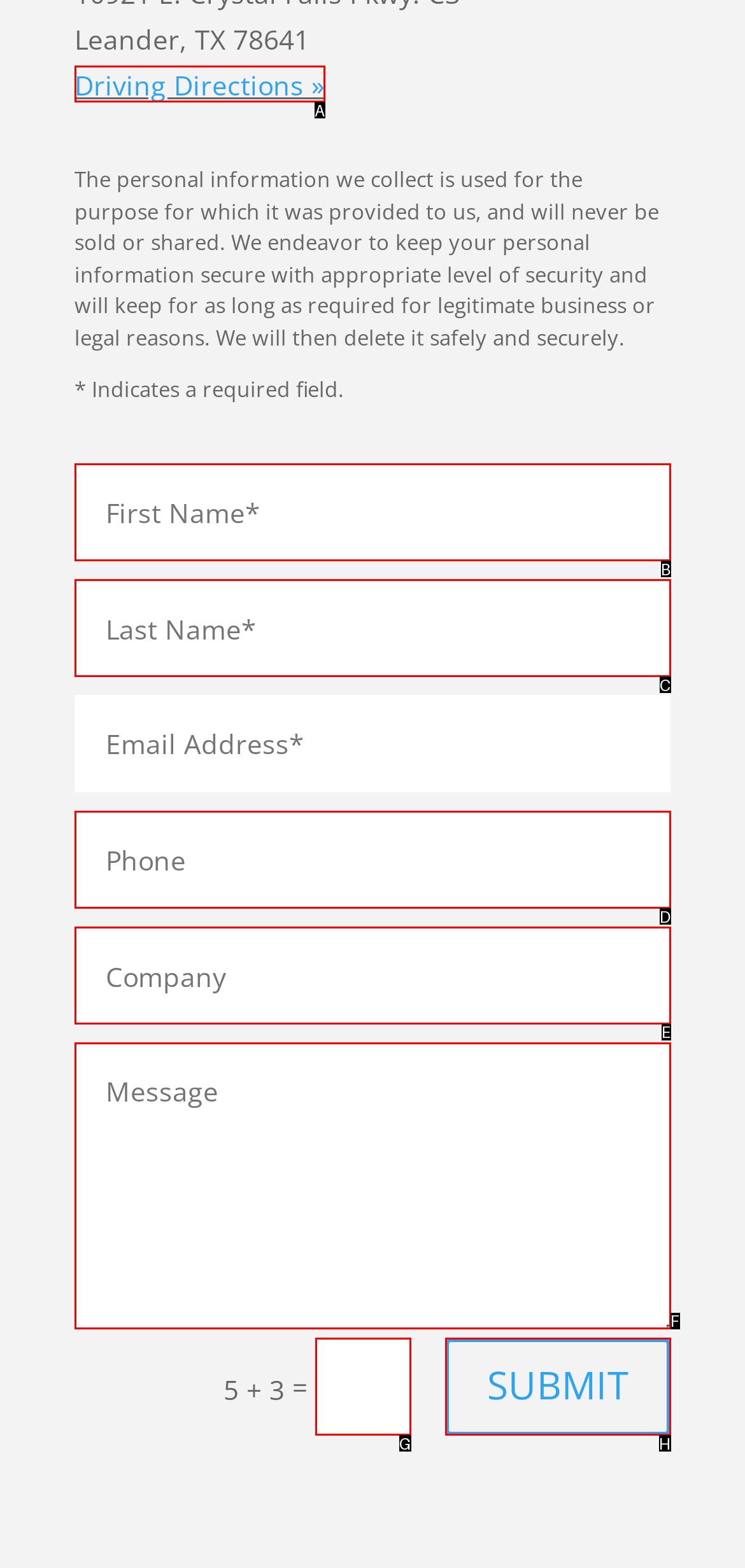Match the element description to one of the options: name="et_pb_contact_message_0" placeholder="Message"
Respond with the corresponding option's letter.

F